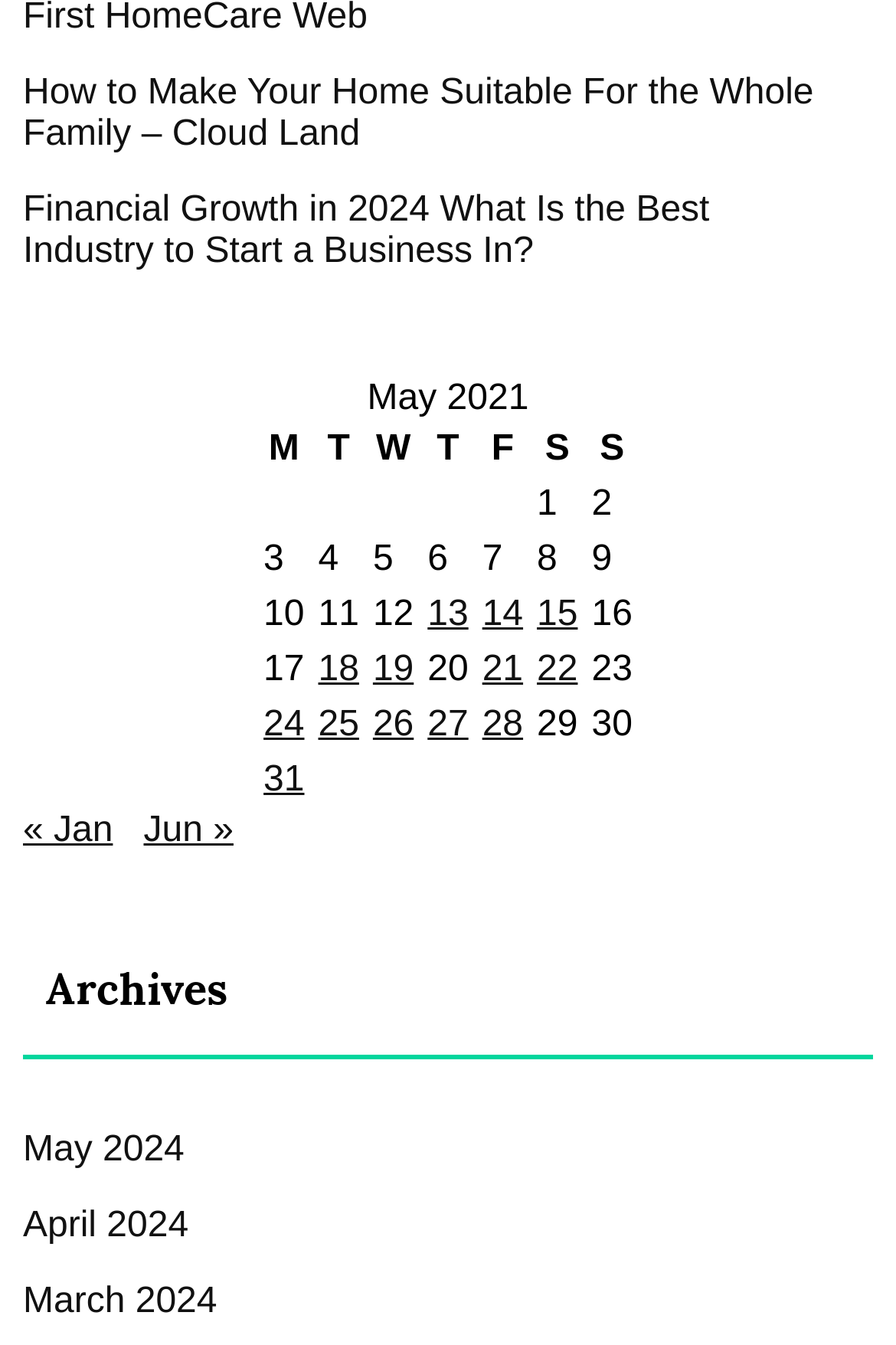How many rows are there in the table?
Look at the screenshot and provide an in-depth answer.

The table has six rows, each representing a date in May 2021, with links to posts published on those dates.